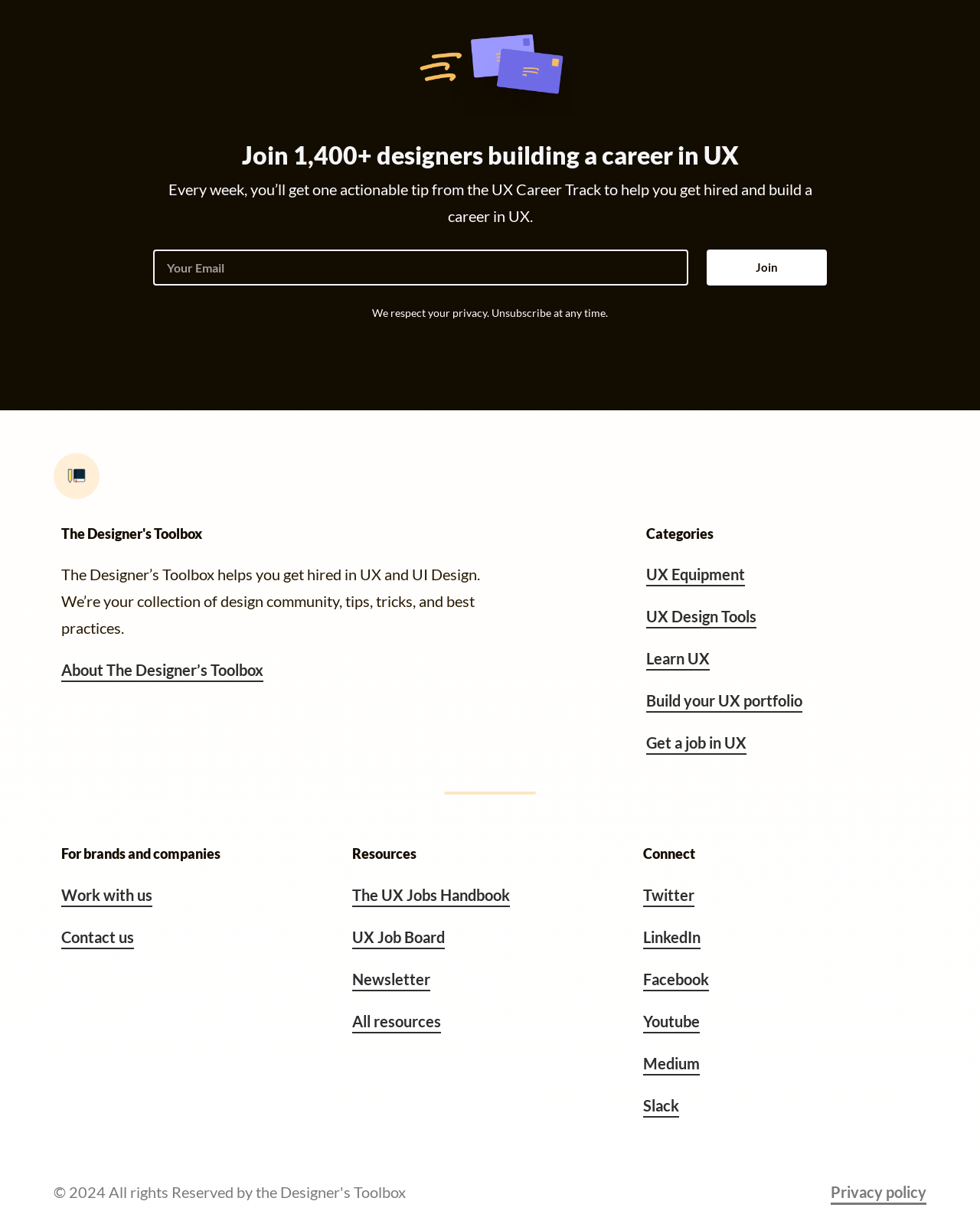Provide a one-word or one-phrase answer to the question:
How many categories are listed?

6